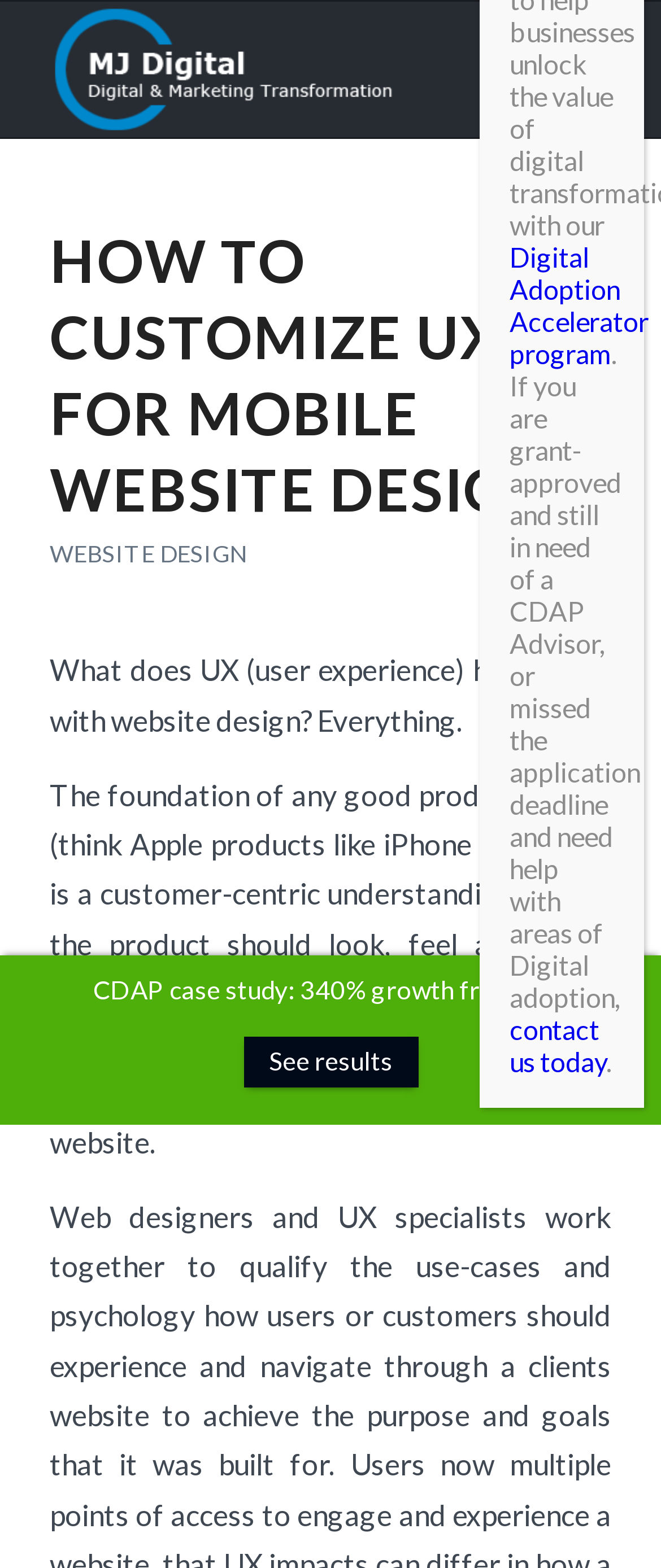Please provide a comprehensive response to the question based on the details in the image: What is the Digital Adoption Accelerator program for?

The link 'Digital Adoption Accelerator program' is present on the webpage, but there is no clear indication of what the program is for. It might be related to digital transformation or marketing, but the exact purpose is not specified on the webpage.